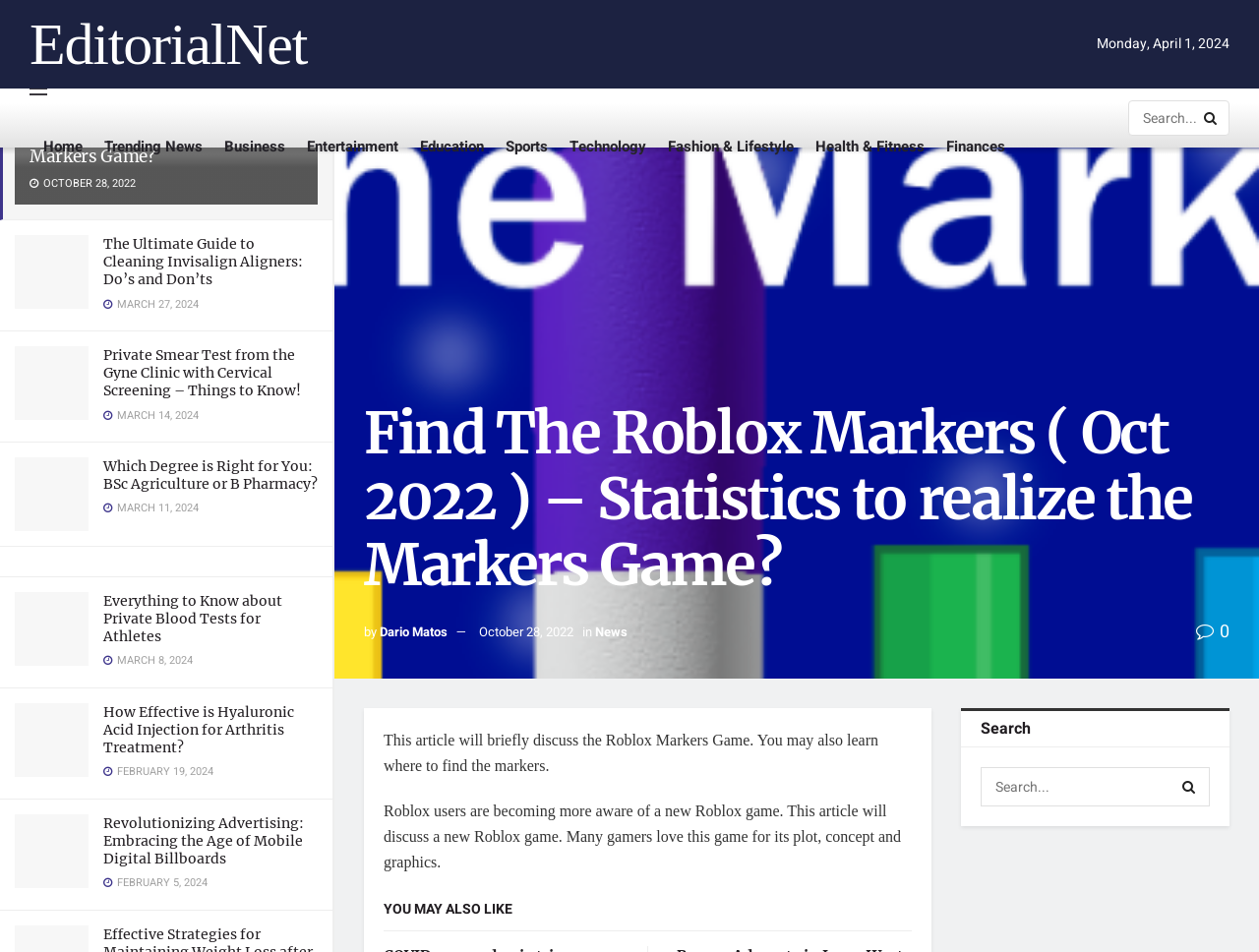Examine the screenshot and answer the question in as much detail as possible: What is the author of the article 'Find The Roblox Markers ( Oct 2022 ) – Statistics to realize the Markers Game?'?

I found the author of the article by looking at the link 'Dario Matos' next to the 'by' text.